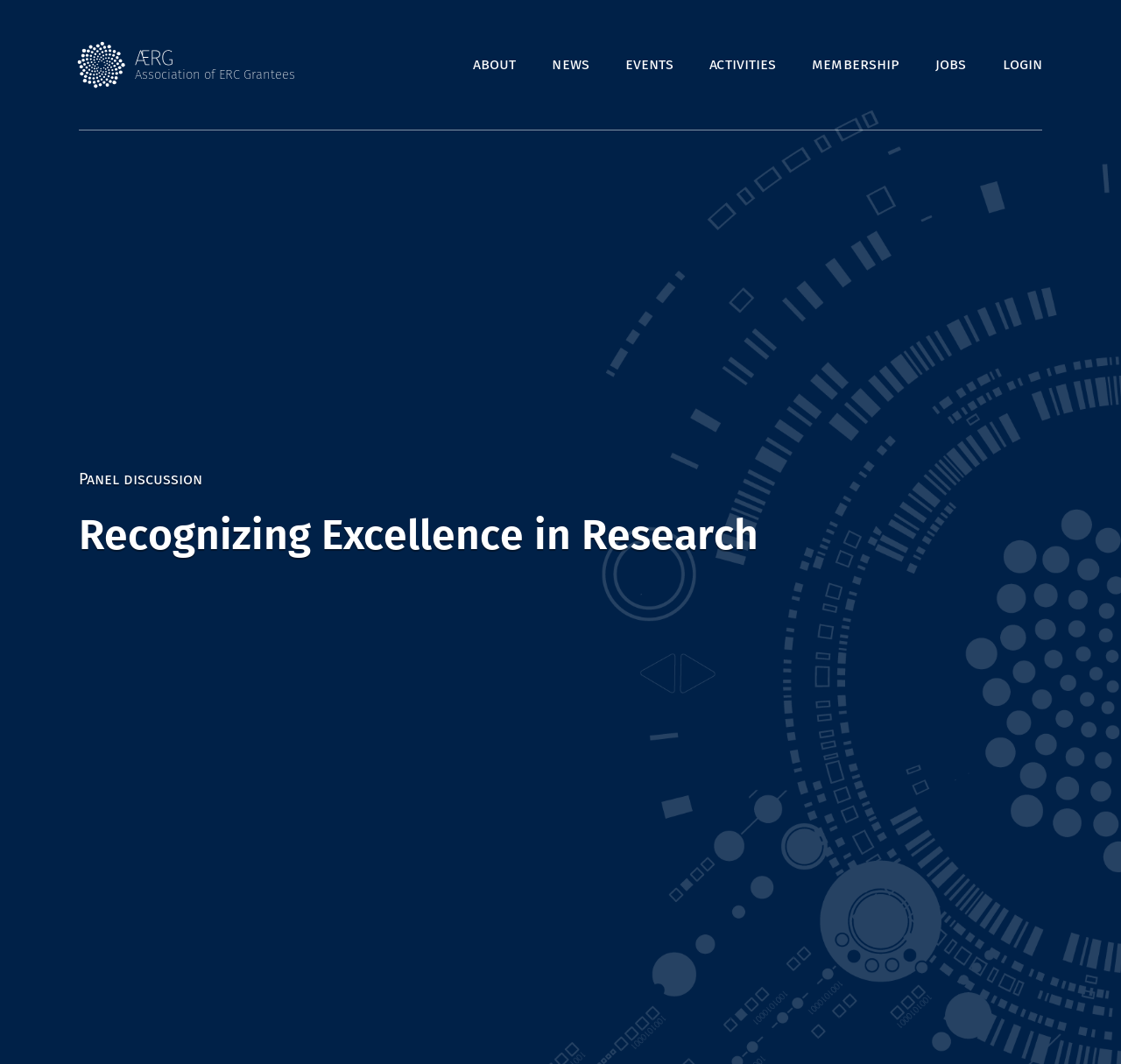Given the element description, predict the bounding box coordinates in the format (top-left x, top-left y, bottom-right x, bottom-right y). Make sure all values are between 0 and 1. Here is the element description: About

[0.415, 0.0, 0.468, 0.121]